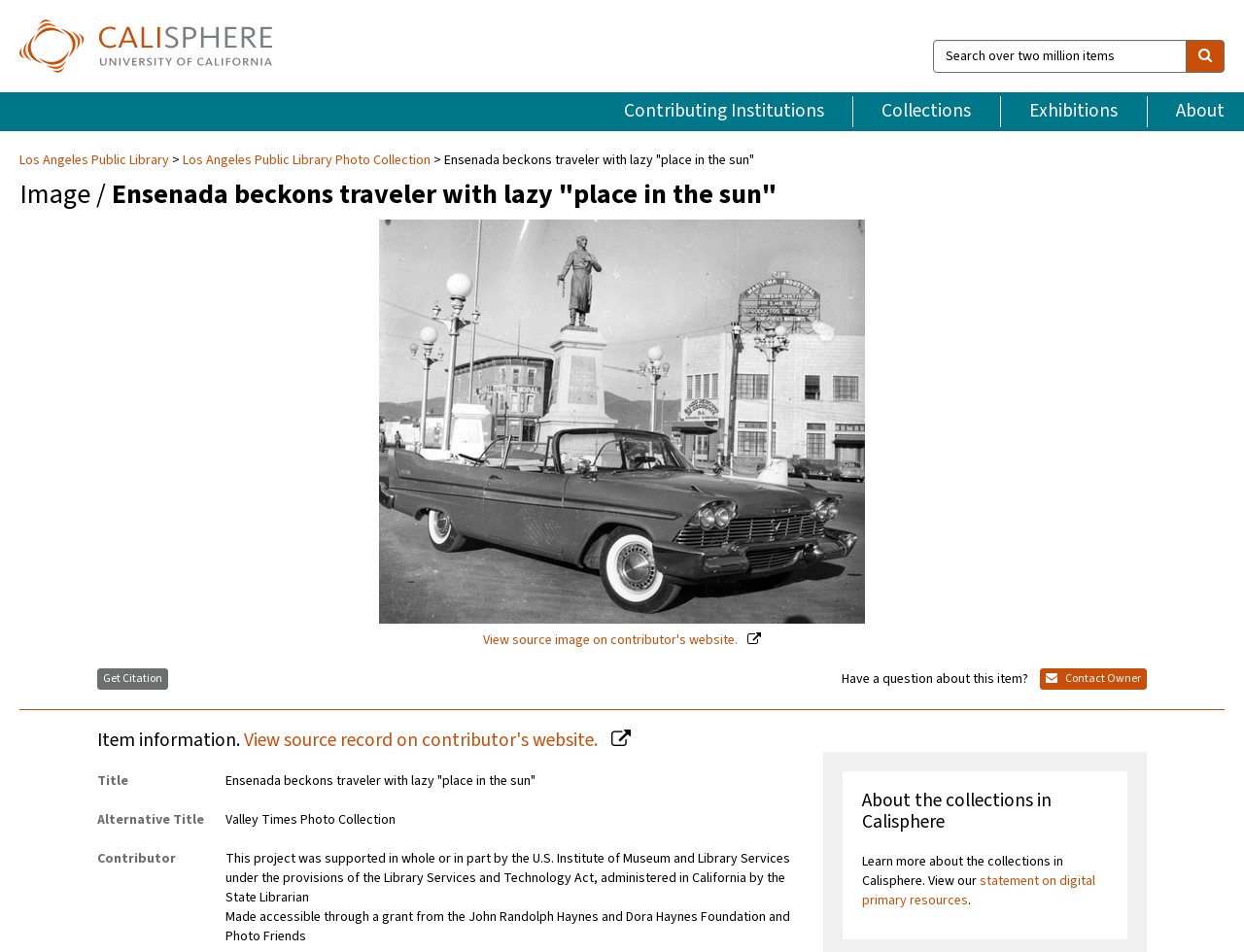Determine the bounding box coordinates of the clickable area required to perform the following instruction: "View source image on contributor's website". The coordinates should be represented as four float numbers between 0 and 1: [left, top, right, bottom].

[0.305, 0.23, 0.695, 0.682]